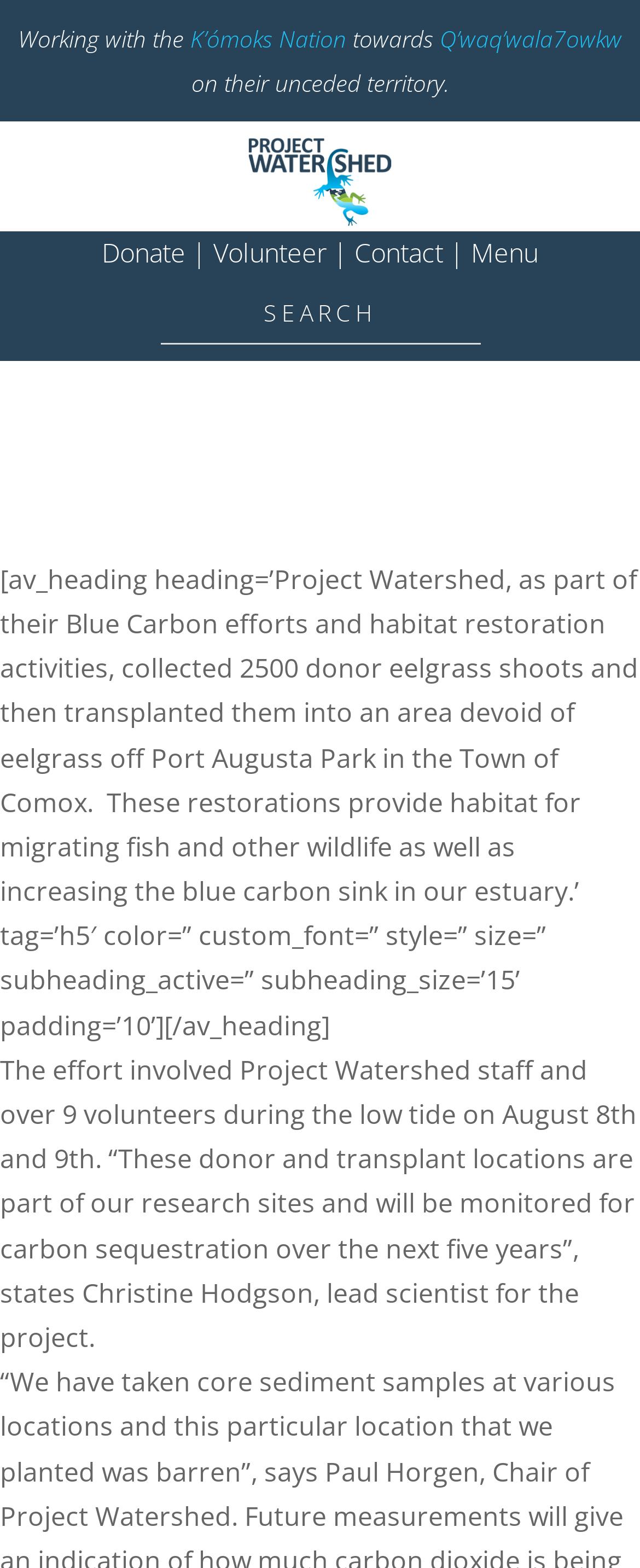Use a single word or phrase to answer the question:
What is the name of the lead scientist for the project?

Christine Hodgson